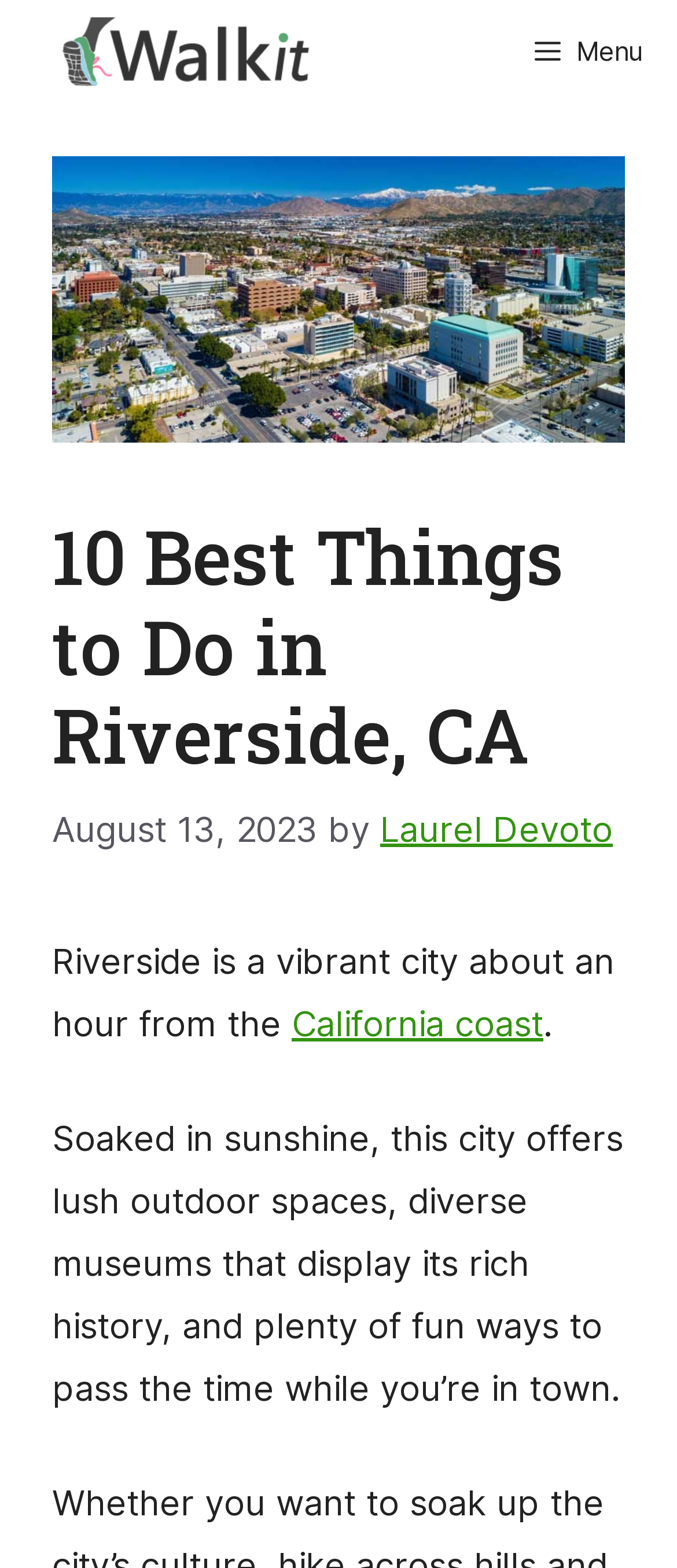Using the provided description Menu, find the bounding box coordinates for the UI element. Provide the coordinates in (top-left x, top-left y, bottom-right x, bottom-right y) format, ensuring all values are between 0 and 1.

[0.738, 0.0, 1.0, 0.066]